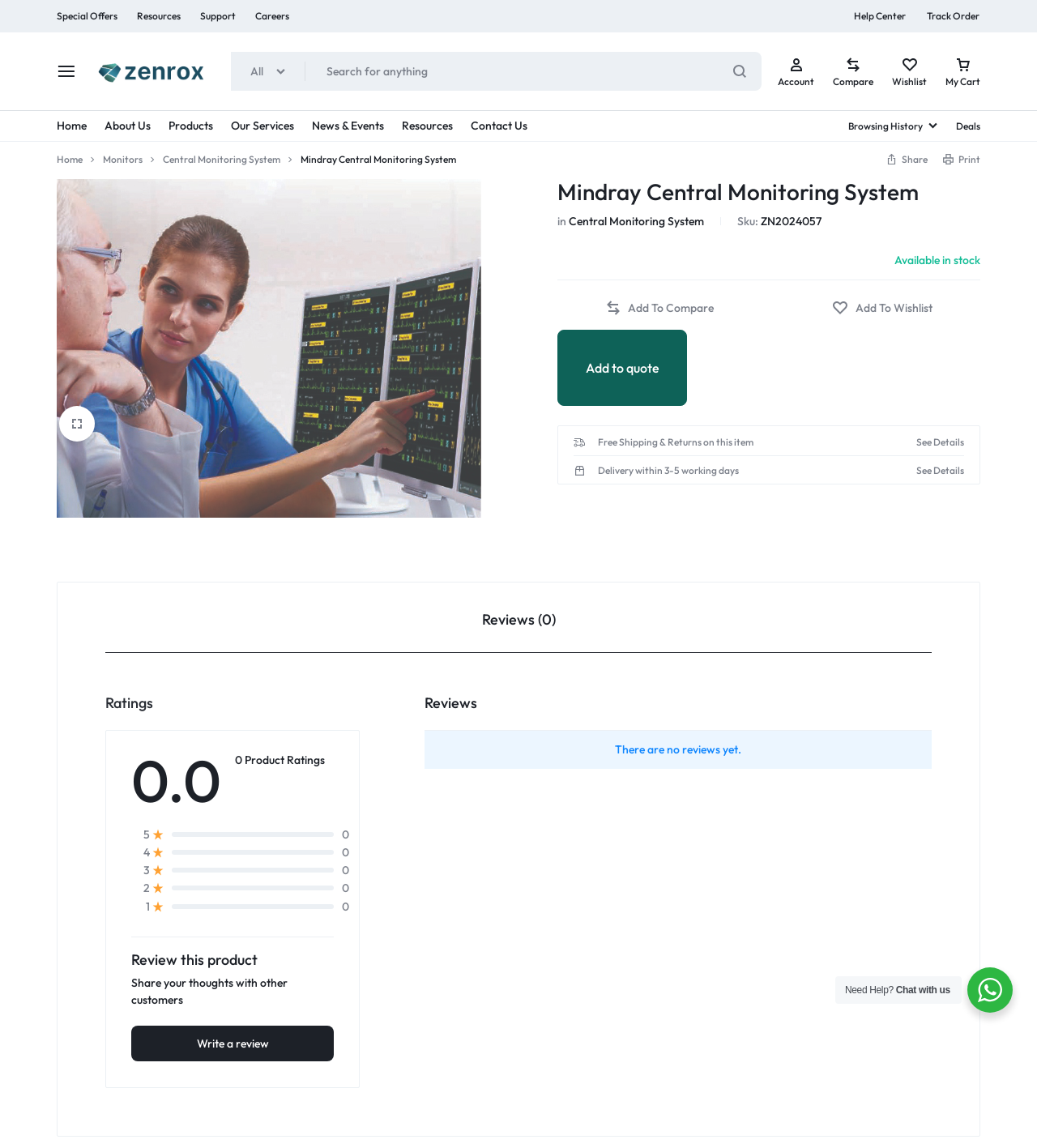Please respond to the question with a concise word or phrase:
What is the text of the first link on the top left?

Special Offers